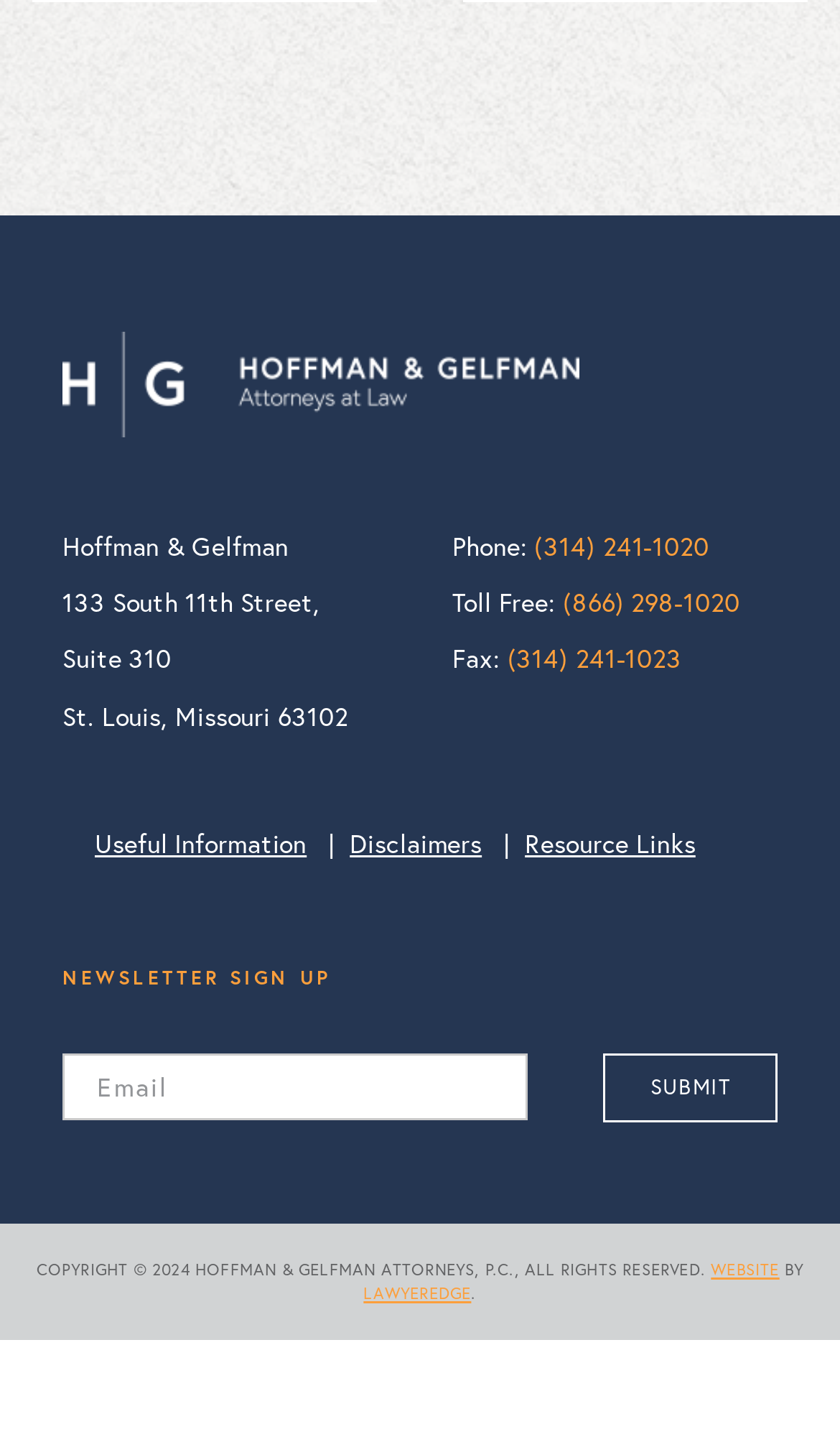Locate the bounding box coordinates of the item that should be clicked to fulfill the instruction: "Submit the newsletter sign up form".

[0.718, 0.725, 0.926, 0.773]